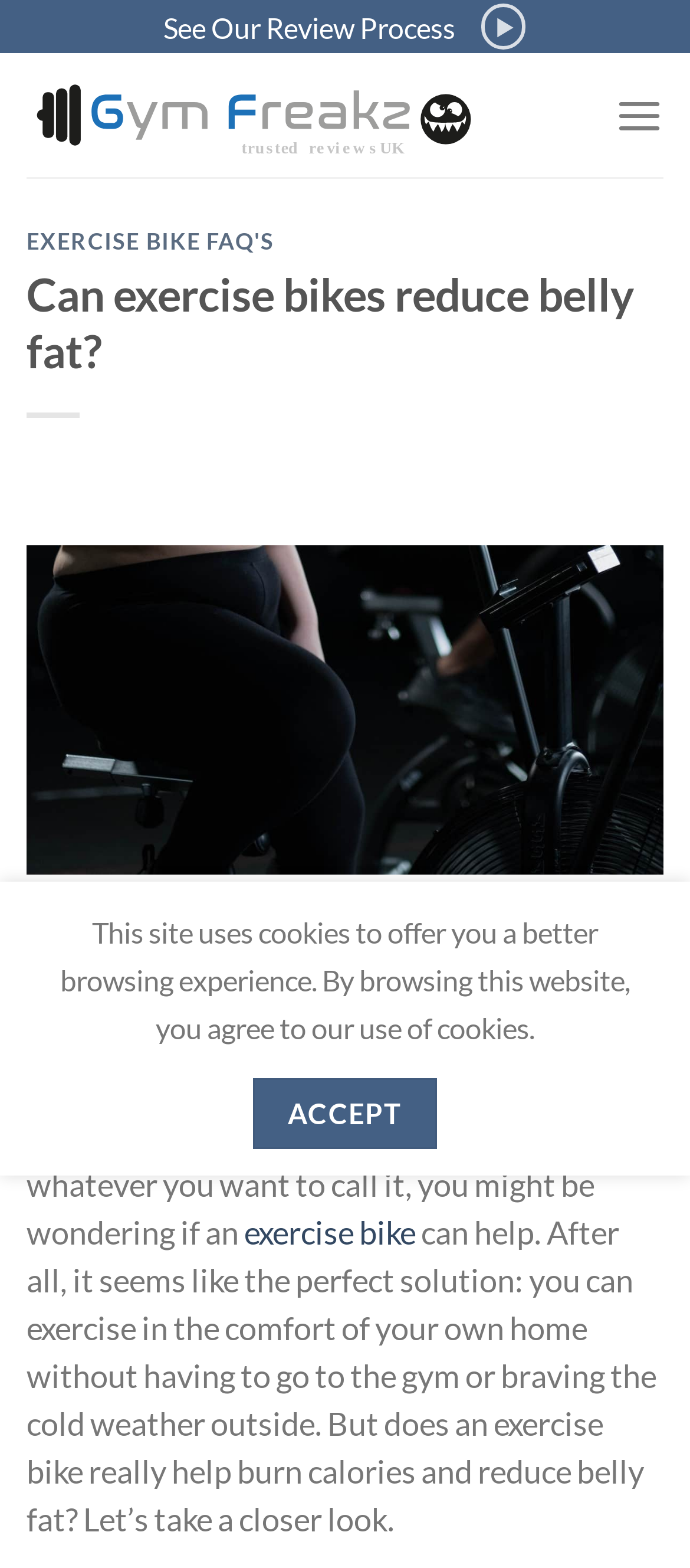What is the purpose of the 'Menu' button?
Give a detailed response to the question by analyzing the screenshot.

The 'Menu' button is located at the top-right corner of the webpage, and when expanded, it reveals the main menu of the website, allowing users to navigate to different sections of the website.